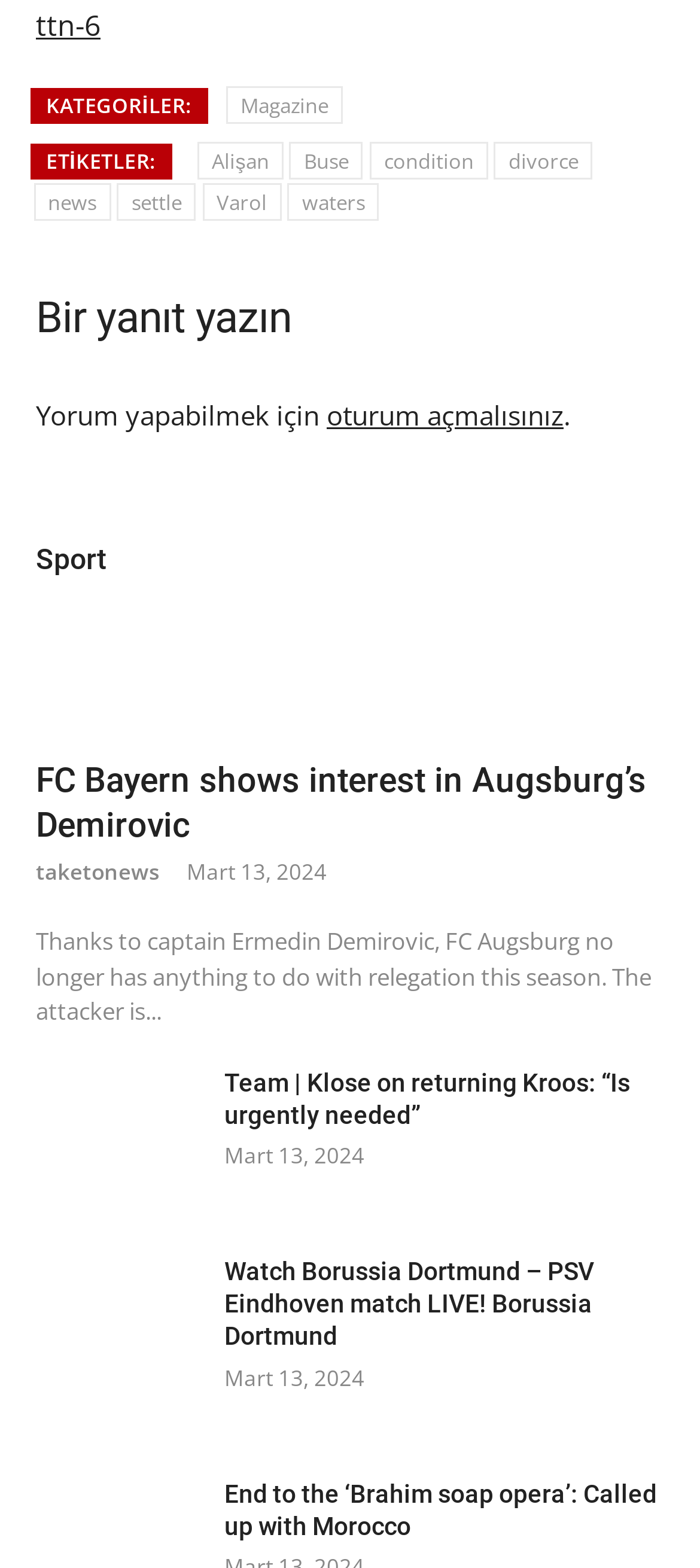How many categories are listed in the footer?
By examining the image, provide a one-word or phrase answer.

5